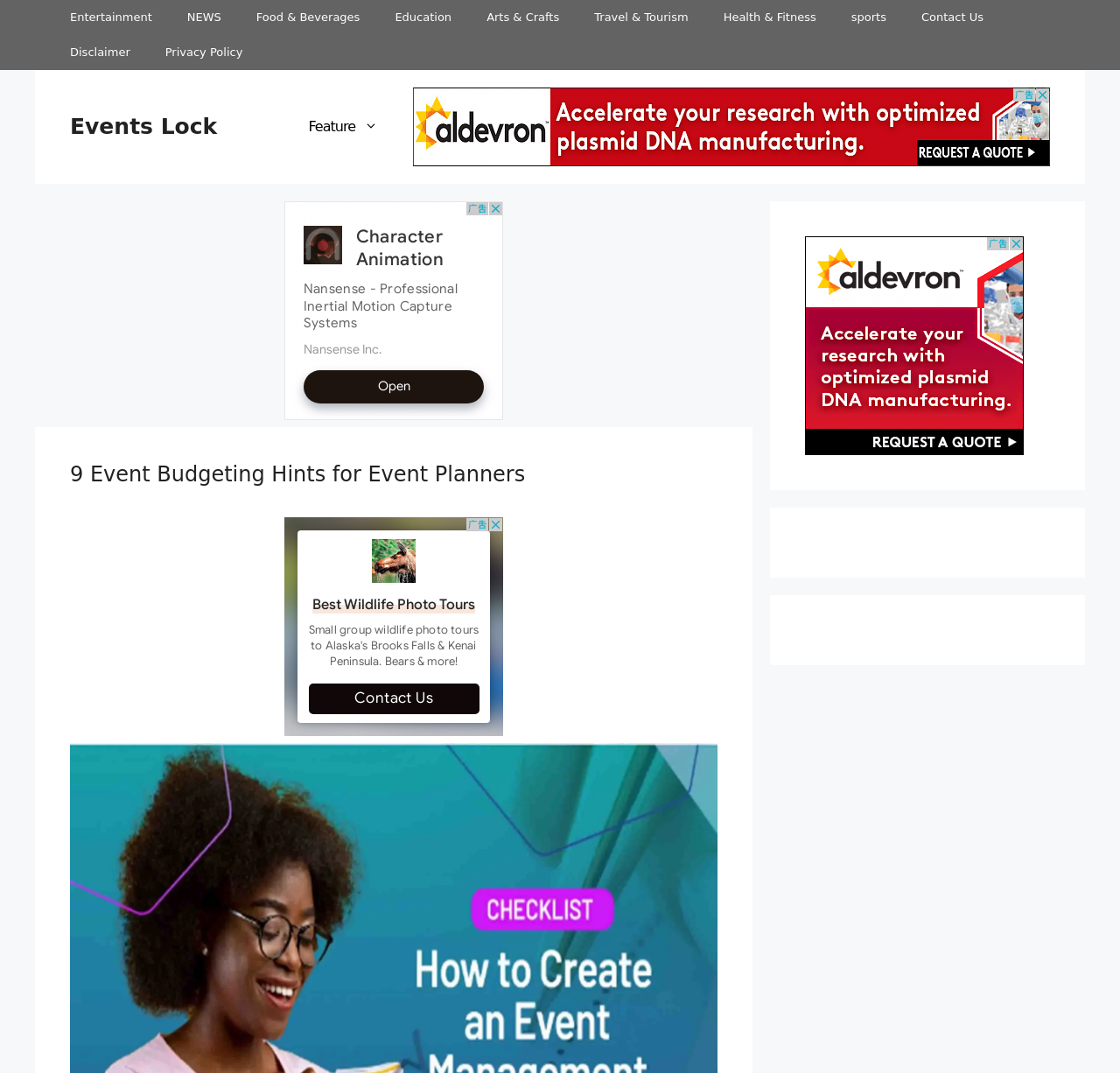Identify the bounding box coordinates of the region that needs to be clicked to carry out this instruction: "Visit Events Lock website". Provide these coordinates as four float numbers ranging from 0 to 1, i.e., [left, top, right, bottom].

[0.062, 0.106, 0.194, 0.13]